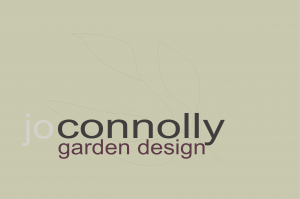What is the theme embodied by the subtle graphic in the logo?
Using the visual information, respond with a single word or phrase.

gardening